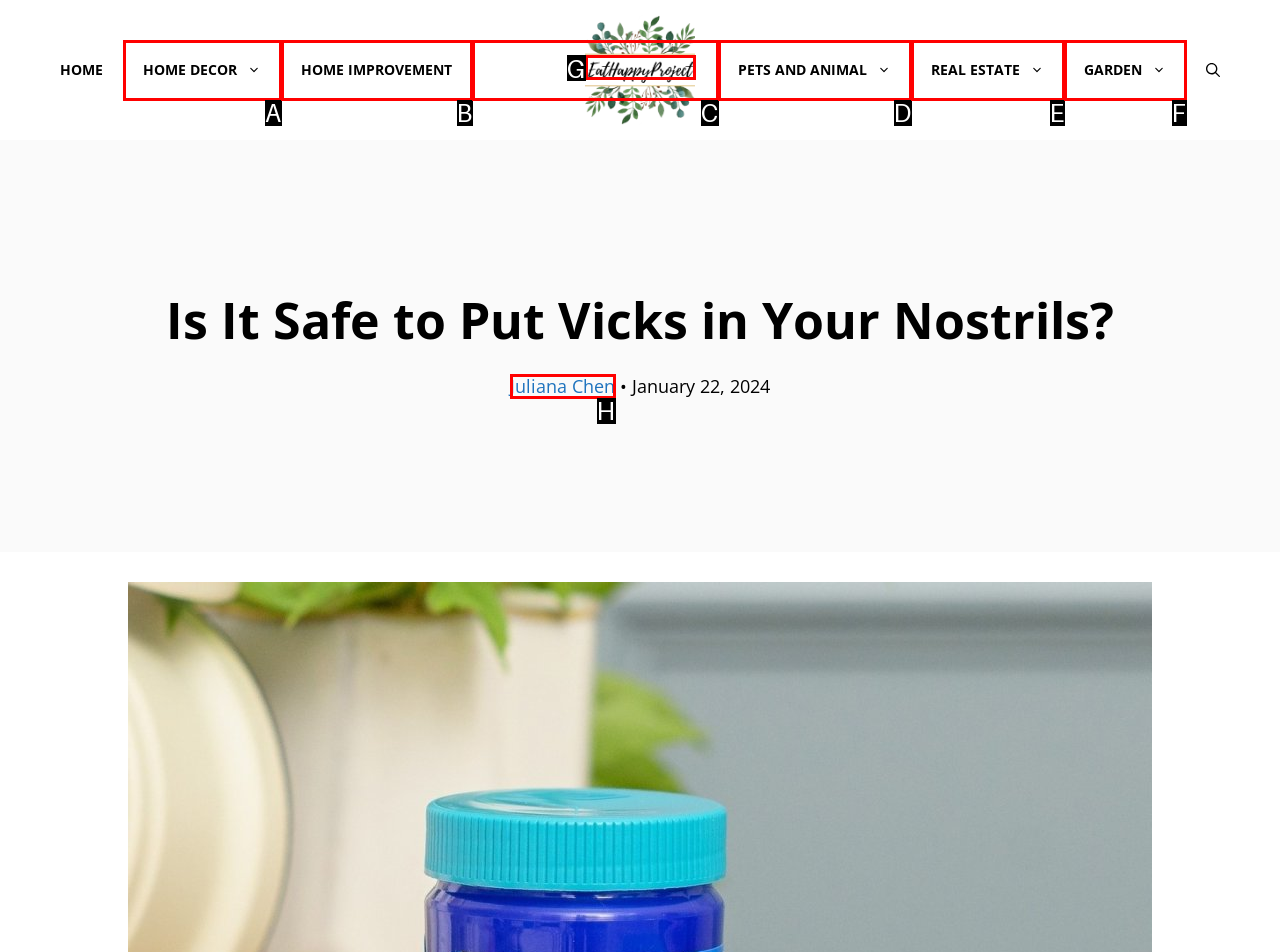Choose the option that best matches the element: Juliana Chen
Respond with the letter of the correct option.

H